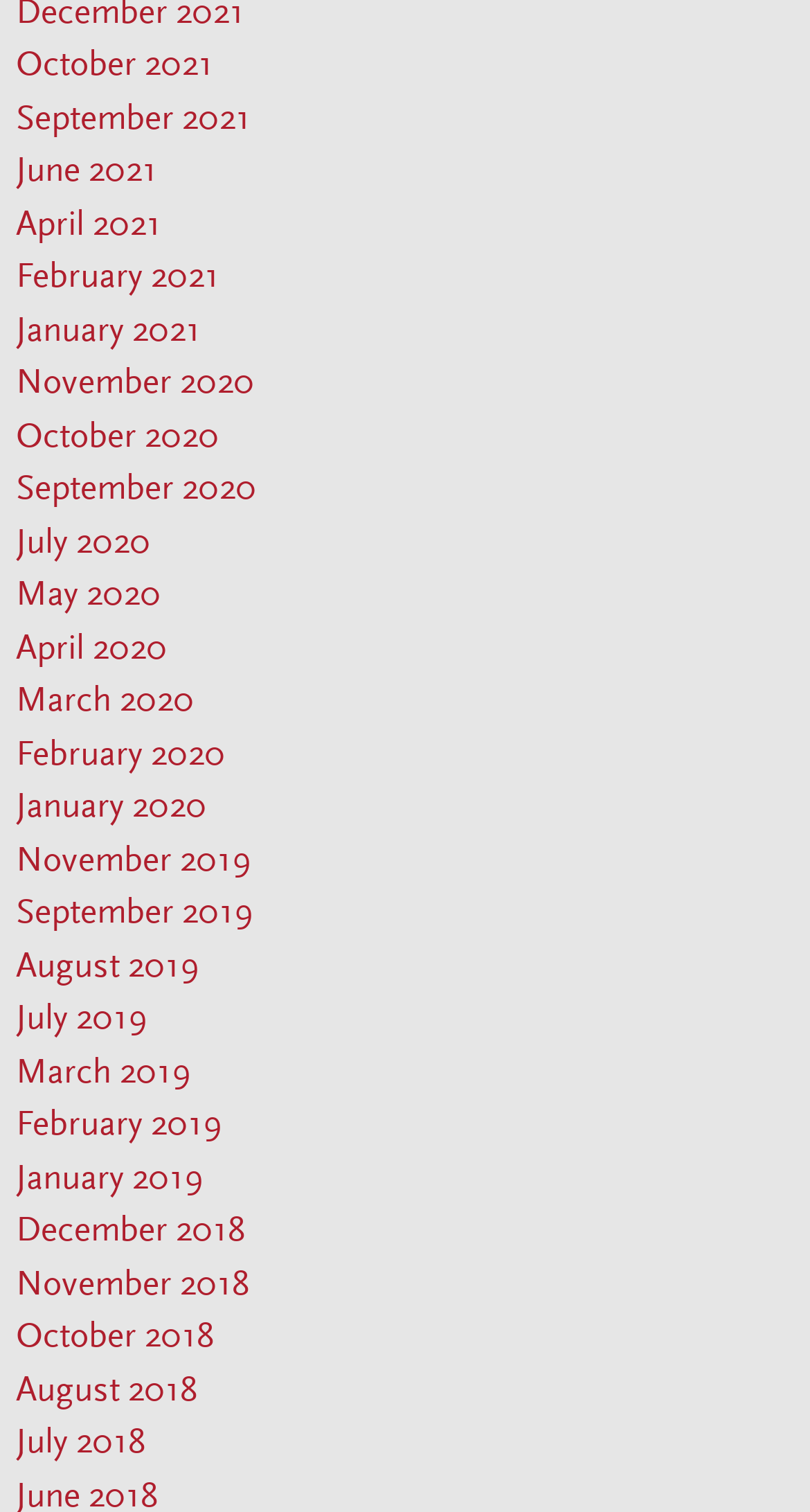Determine the bounding box coordinates of the element's region needed to click to follow the instruction: "view January 2019". Provide these coordinates as four float numbers between 0 and 1, formatted as [left, top, right, bottom].

[0.02, 0.764, 0.251, 0.791]